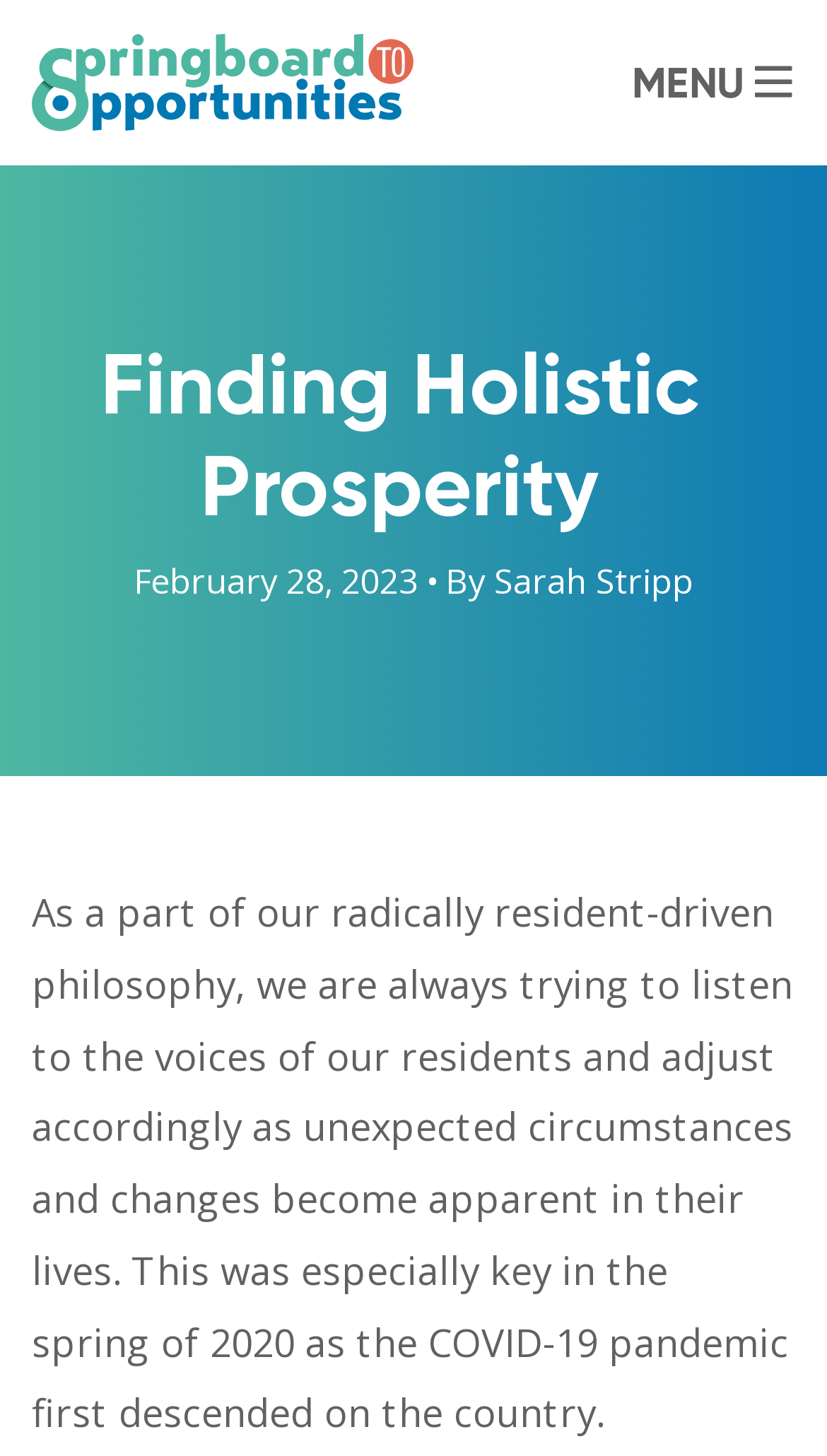What is the date of the article?
Carefully analyze the image and provide a detailed answer to the question.

I found the date by looking at the time element that displays the date 'February 28, 2023' which is located below the heading element that says 'Finding Holistic Prosperity'.